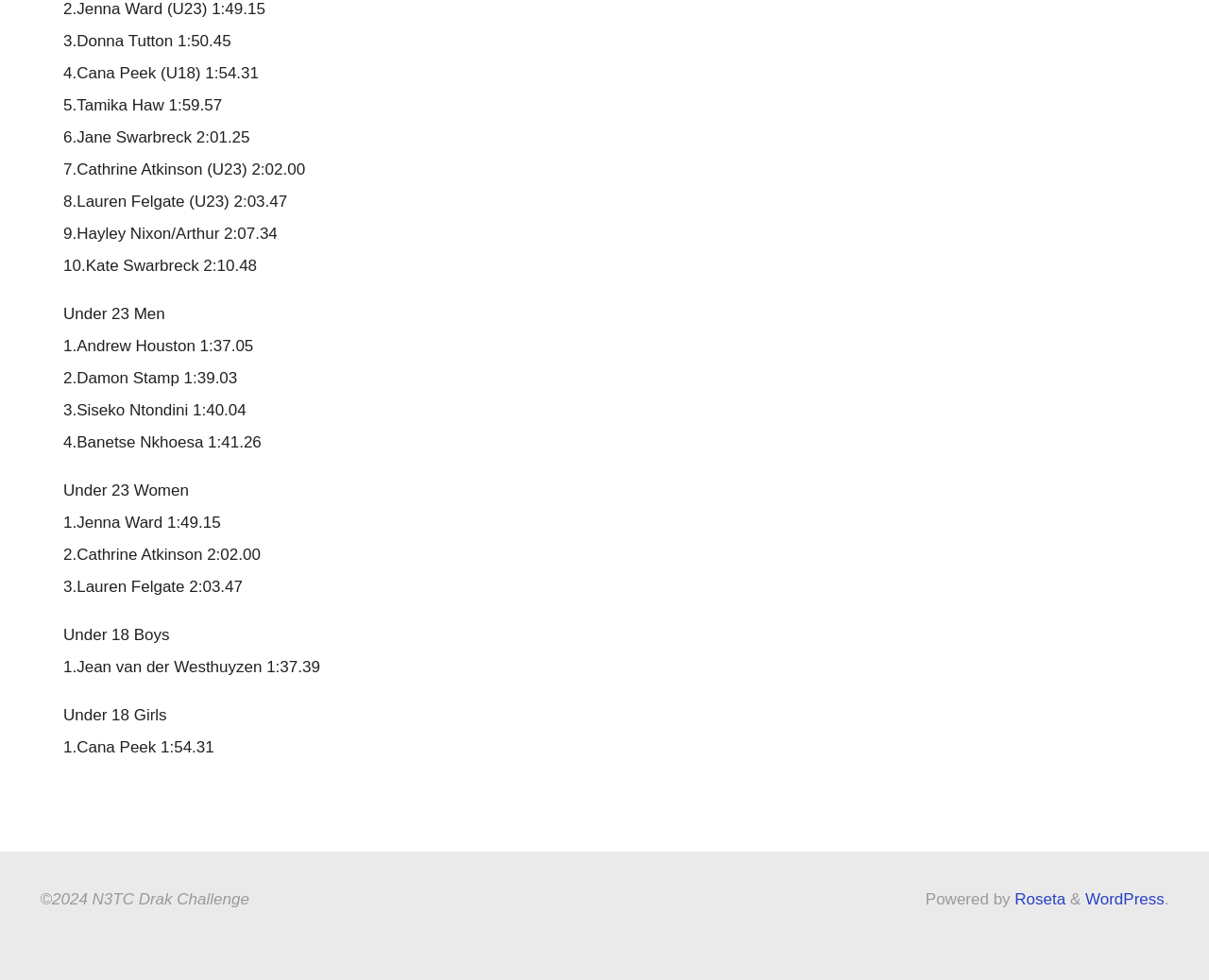What is the name of the first Under 23 Women athlete?
Use the information from the screenshot to give a comprehensive response to the question.

I looked at the section labeled 'Under 23 Women' and found the first athlete listed, which is Jenna Ward with a time of 1:49.15.